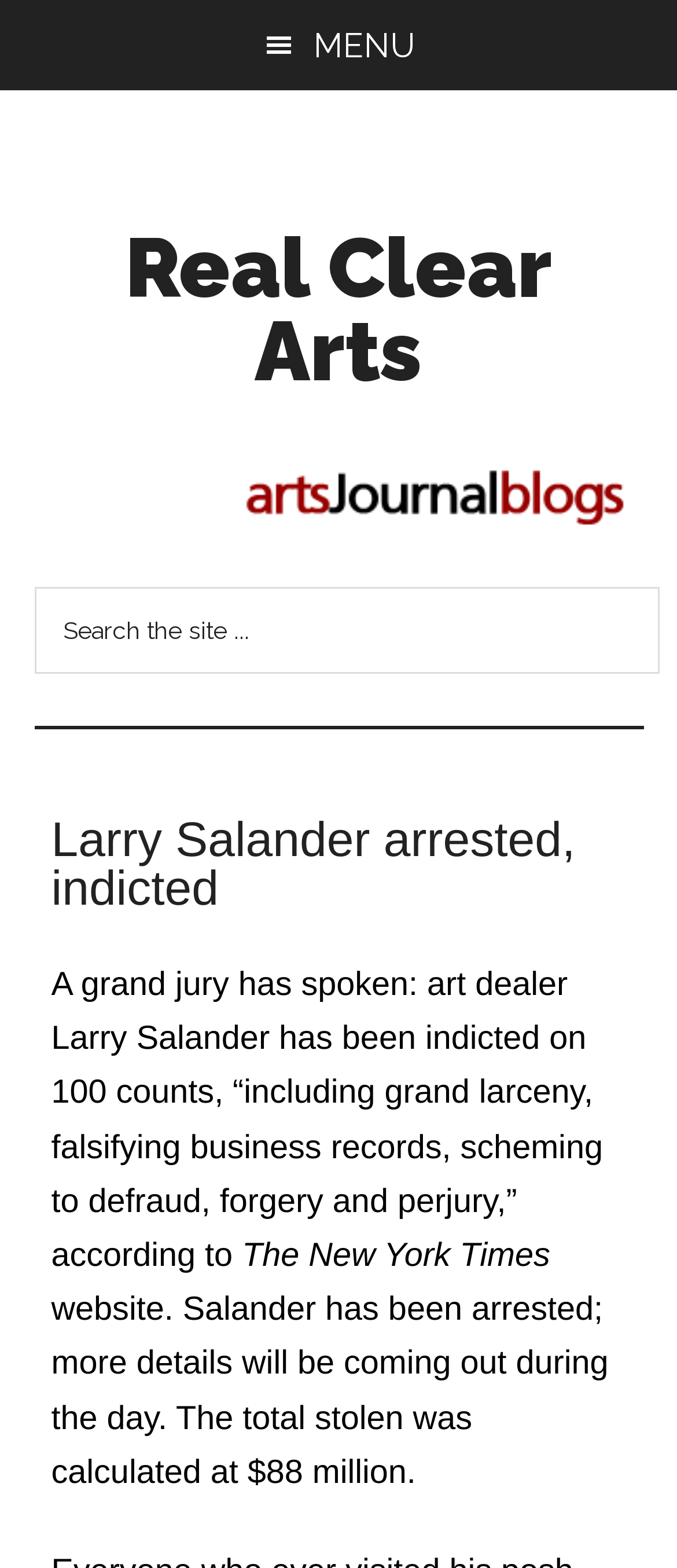Provide a brief response to the question below using a single word or phrase: 
What is the purpose of the search box?

Search the site